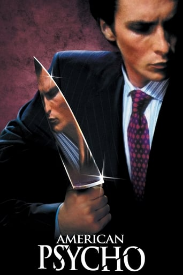When was the film 'American Psycho' released?
Please provide a full and detailed response to the question.

The film 'American Psycho' was released in 2000, as stated in the caption. This information provides context about the film's production and release, and helps to situate it within the cultural and historical context of the time.